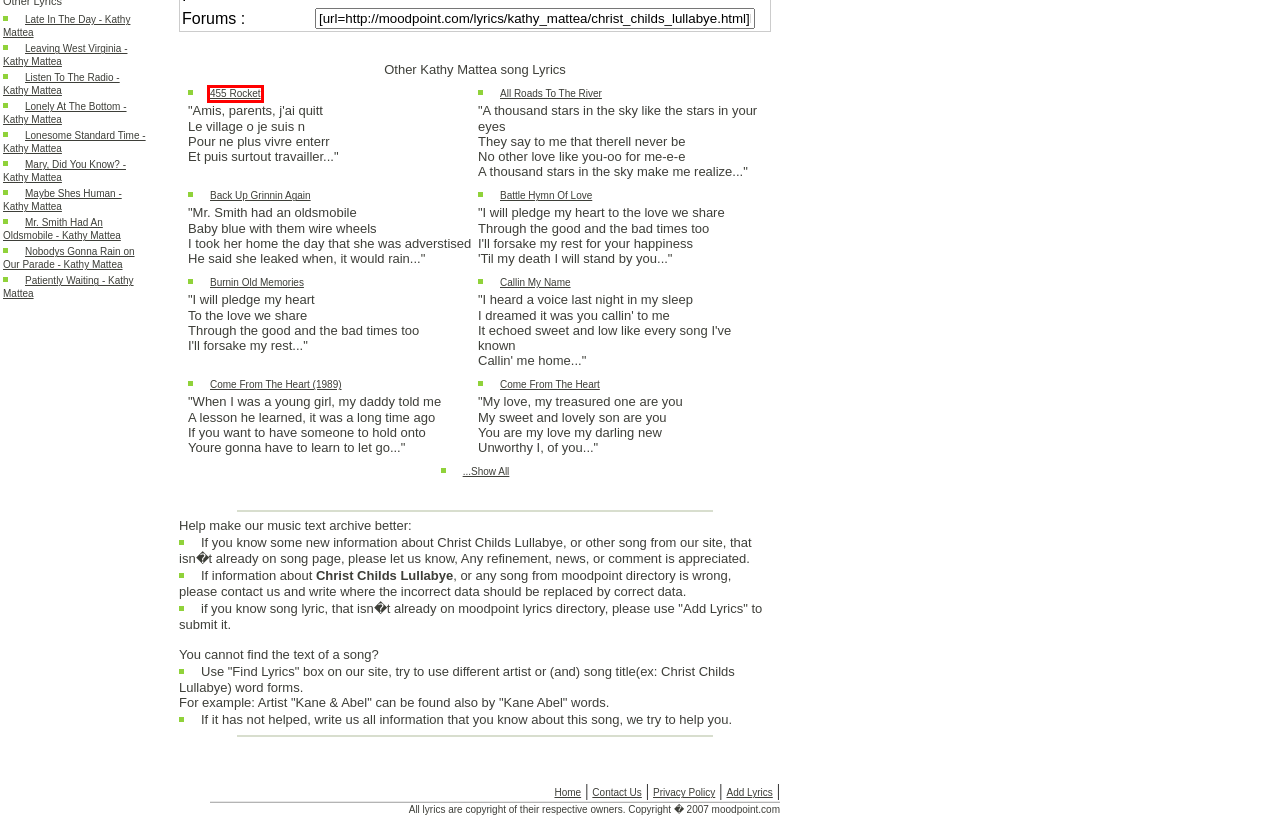You have a screenshot showing a webpage with a red bounding box around a UI element. Choose the webpage description that best matches the new page after clicking the highlighted element. Here are the options:
A. Kathy Mattea - 455 Rocket Lyrics
B. Kathy Mattea - Leaving West Virginia Lyrics
C. Kathy Mattea - Mr. Smith Had An Oldsmobile Lyrics
D. Kathy Mattea - Lonely At The Bottom Lyrics
E. Kathy Mattea - Come From The Heart (1989) Lyrics
F. Kathy Mattea - Late In The Day Lyrics
G. Kathy Mattea - Mary, Did You Know? Lyrics
H. Kathy Mattea - Burnin Old Memories Lyrics

A